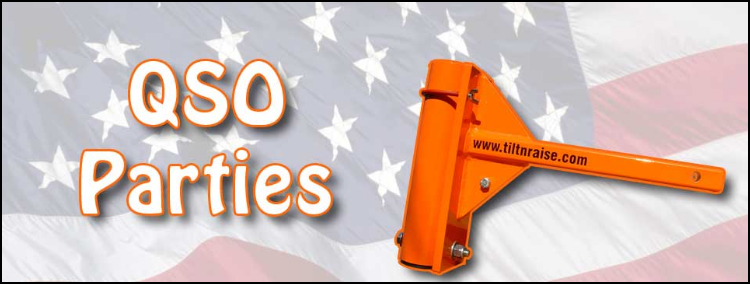Offer a detailed narrative of the image's content.

The image prominently features a bright orange tilt-over antenna mount, designed for portable use, positioned against a backdrop of a waving American flag. The text "QSO Parties" is displayed in a playful, large font, emphasizing the theme of amateur radio gatherings and communication events. Below the antenna mount, the website URL "www.tiltnraise.com" is clearly visible, likely directing users to more information about this product or related accessories. The overall composition conveys a sense of patriotism and enthusiasm for amateur radio activities, making it inviting for participants interested in state QSO parties, especially those related to Tennessee.